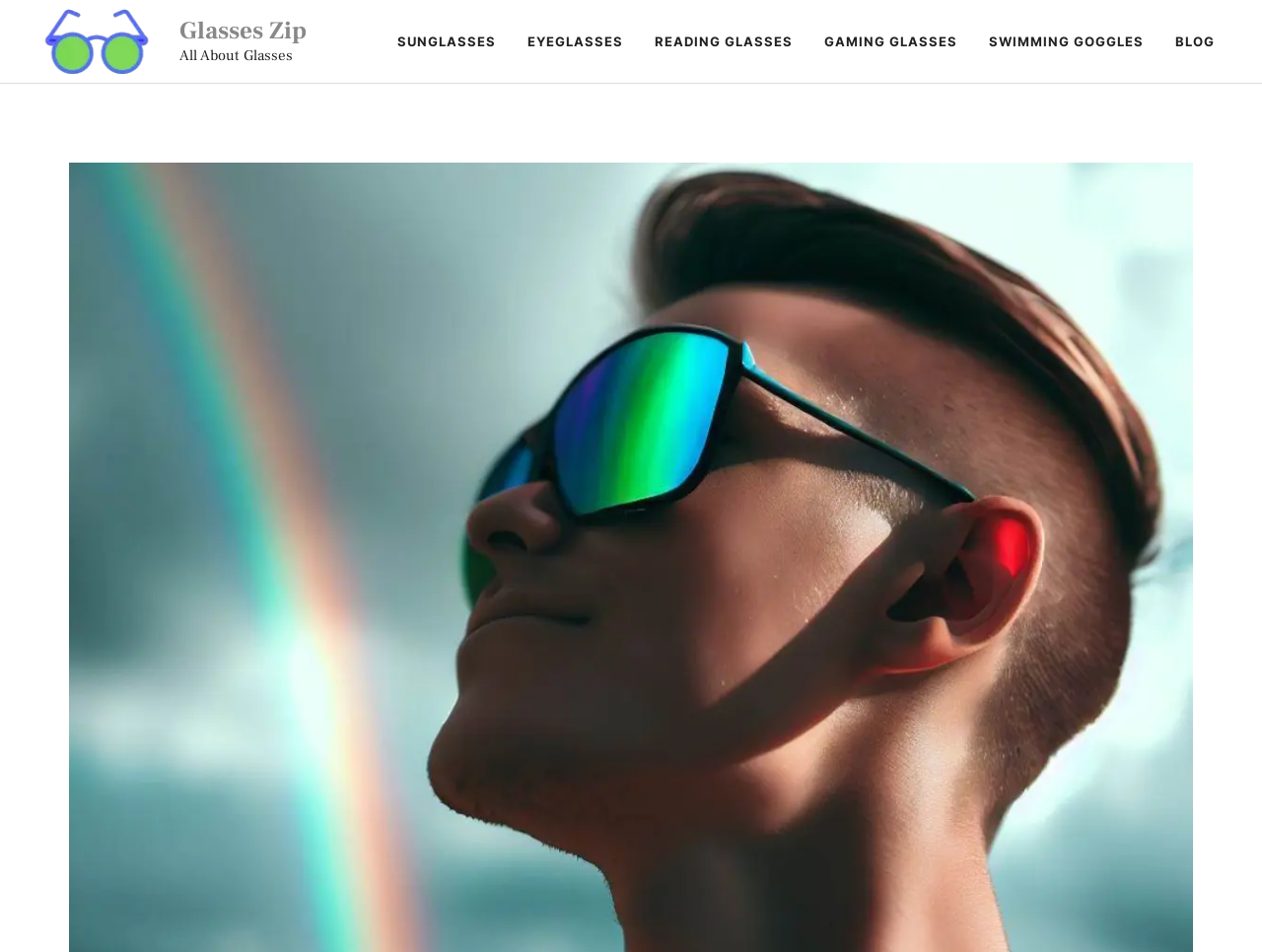Determine the bounding box coordinates for the HTML element mentioned in the following description: "Blog". The coordinates should be a list of four floats ranging from 0 to 1, represented as [left, top, right, bottom].

[0.919, 0.013, 0.975, 0.075]